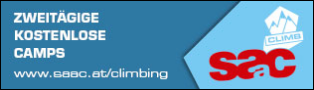Using the details from the image, please elaborate on the following question: What does the SAAC logo incorporate?

According to the caption, the SAAC logo incorporates imagery of mountains and the word 'CLIMB', which is likely a visual representation of the organization's focus on climbing and adventure.